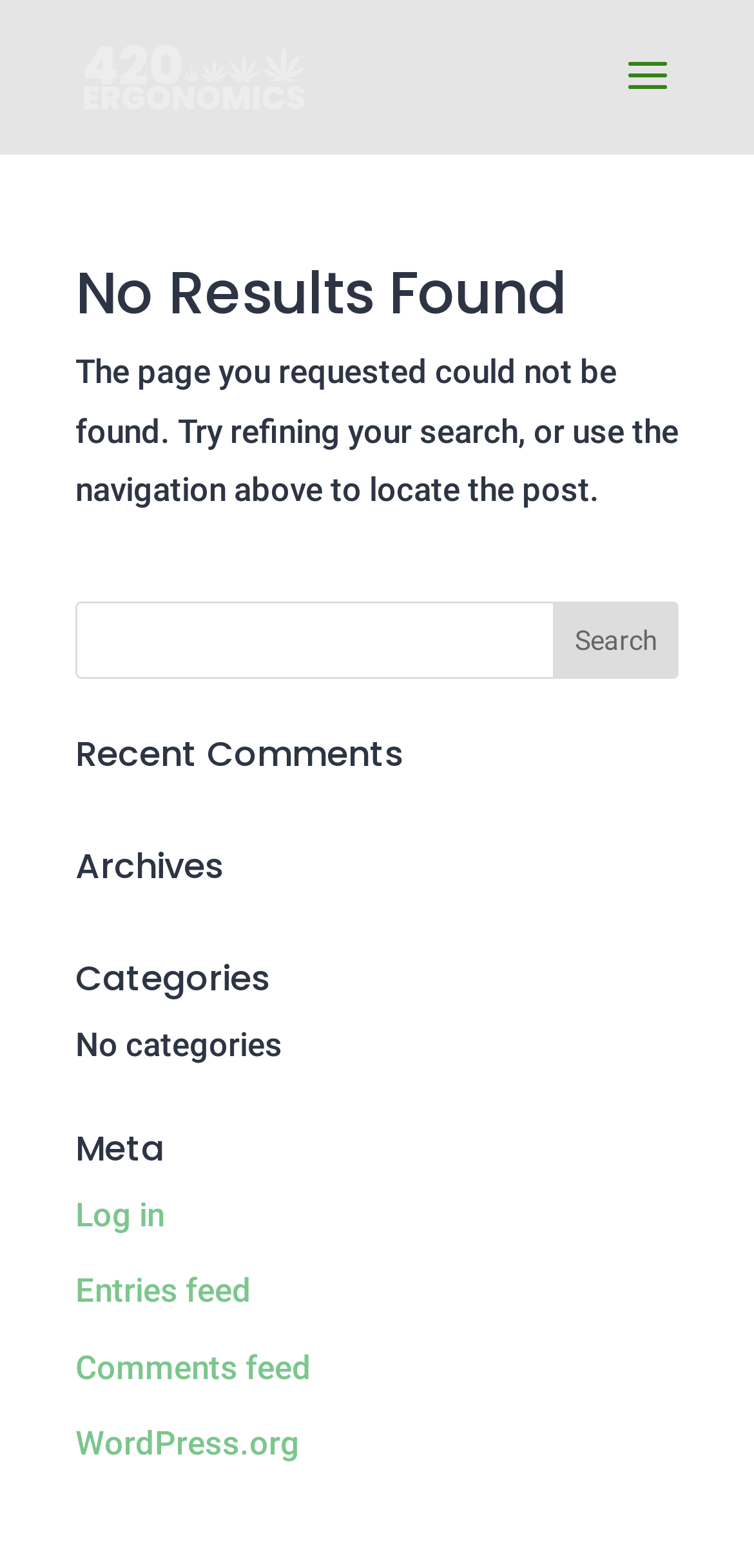Create a detailed summary of the webpage's content and design.

The webpage displays a "Page not found" error message. At the top, there is a link to "420 Ergonomics" accompanied by an image with the same name, positioned near the top left corner of the page. 

Below the link and image, there is an article section that spans most of the page's width. Within this section, a heading "No Results Found" is displayed, followed by a paragraph of text explaining that the requested page could not be found and suggesting alternatives to refine the search or use the navigation above.

Underneath the article section, a search bar is located, consisting of a textbox and a "Search" button positioned to its right. 

Further down the page, there are several headings, including "Recent Comments", "Archives", "Categories", and "Meta", which are stacked vertically and aligned to the left side of the page. The "Categories" section contains a message indicating that there are no categories. 

At the bottom of the page, there are several links, including "Log in", "Entries feed", "Comments feed", and "WordPress.org", which are arranged vertically and aligned to the left side of the page.